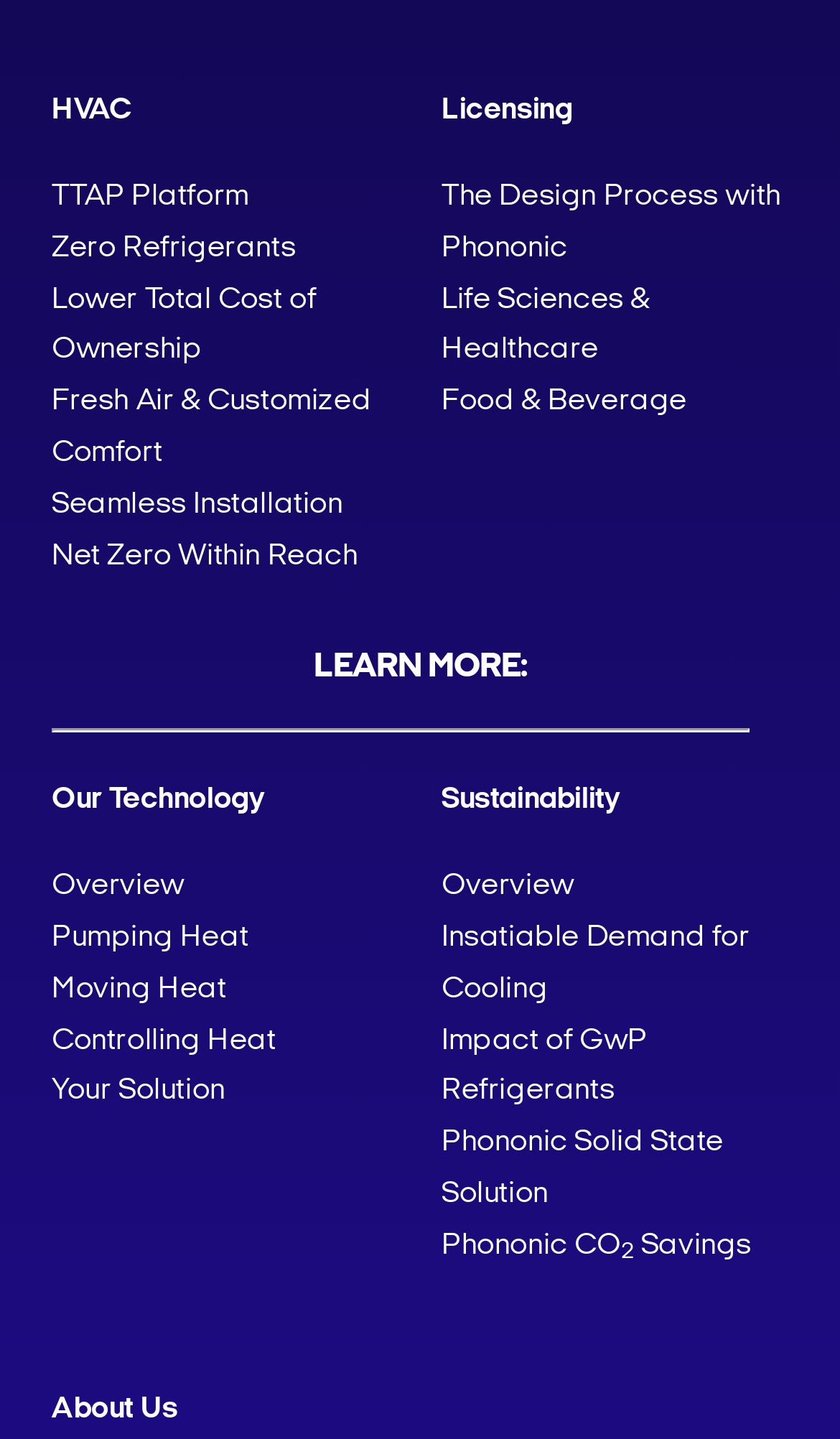Reply to the question with a single word or phrase:
What is the last category listed on the webpage?

About Us